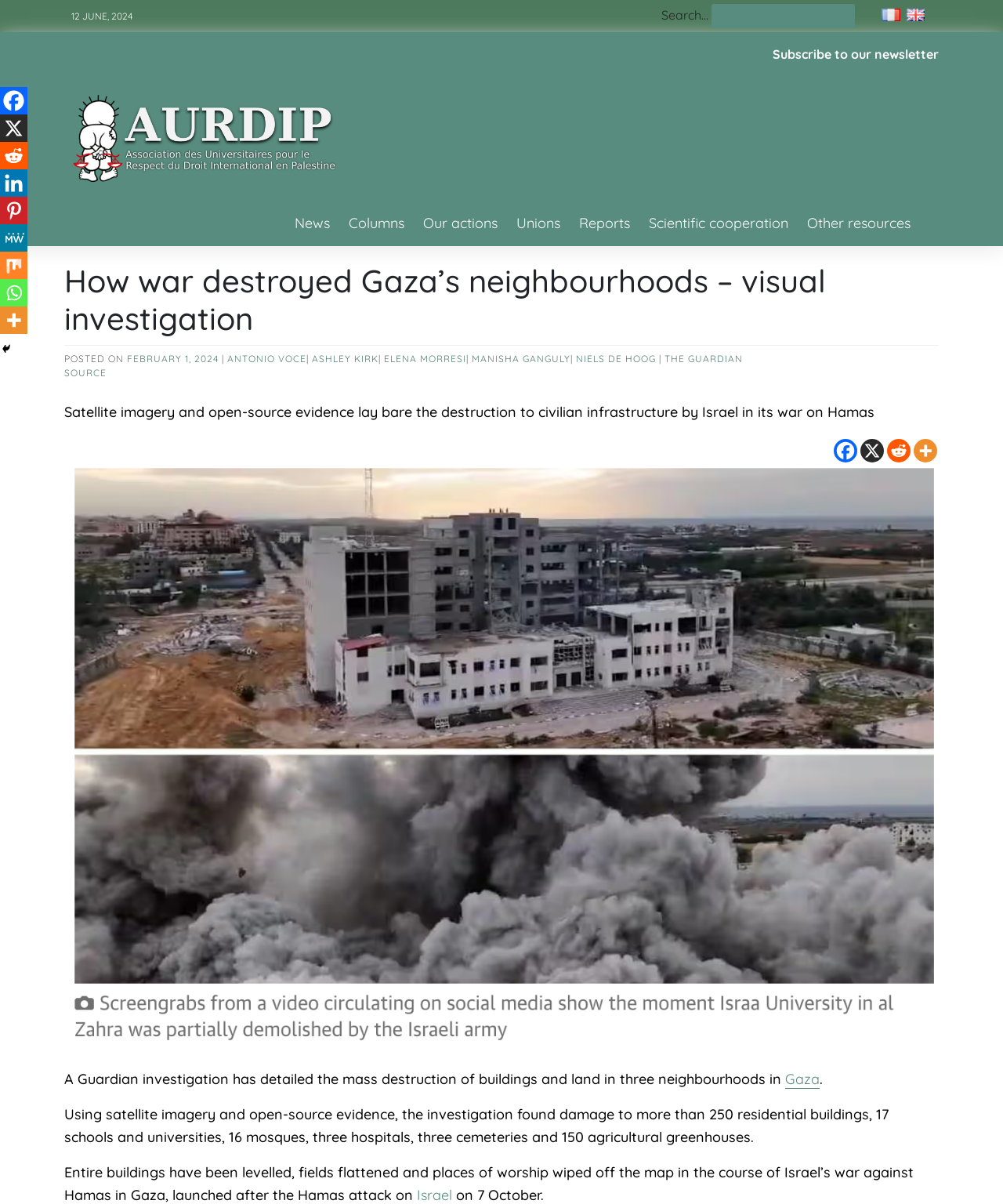Using the provided element description, identify the bounding box coordinates as (top-left x, top-left y, bottom-right x, bottom-right y). Ensure all values are between 0 and 1. Description: Subscribe to our newsletter

[0.77, 0.038, 0.936, 0.051]